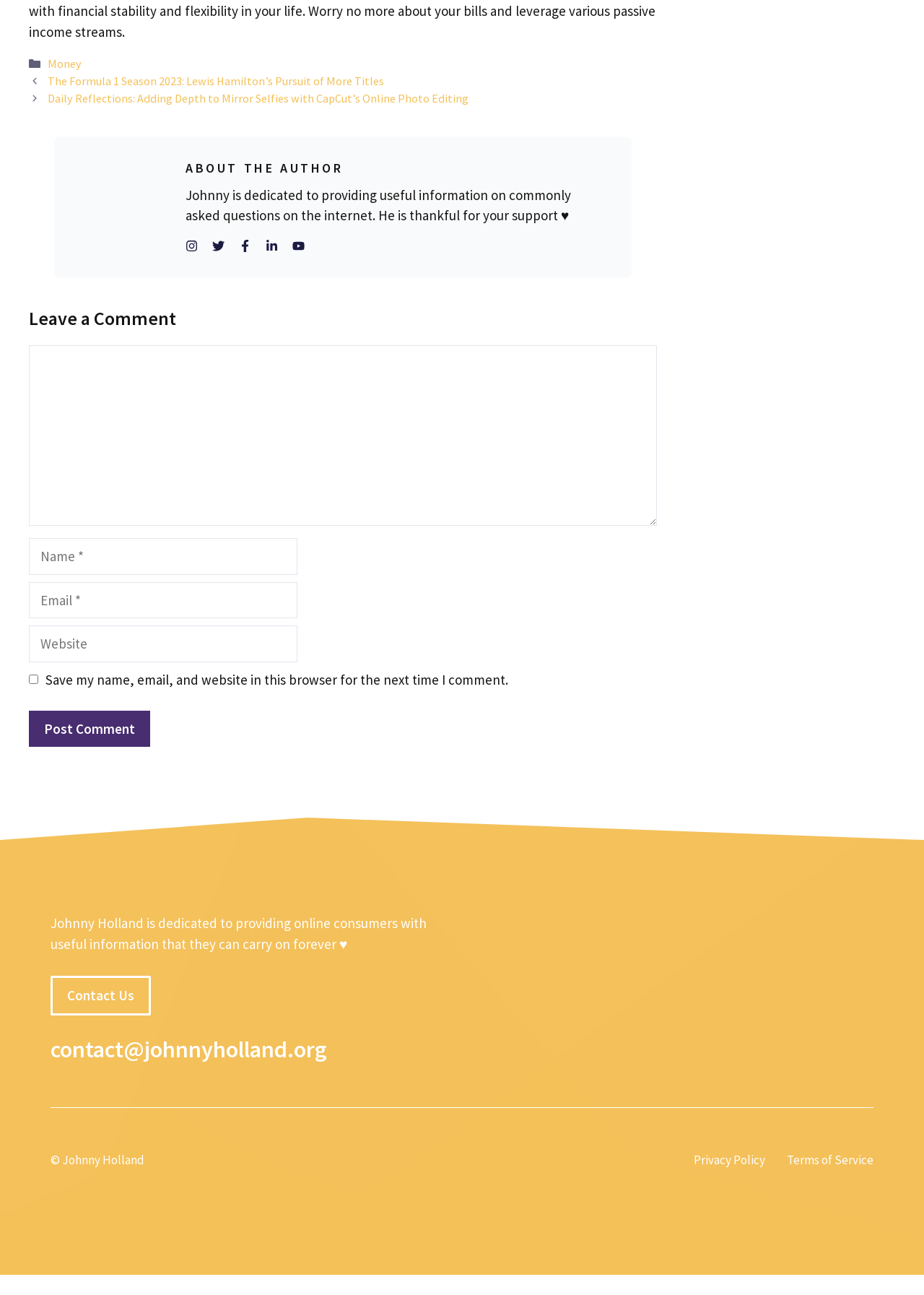Locate the bounding box coordinates of the element that needs to be clicked to carry out the instruction: "Click on the 'Post Comment' button". The coordinates should be given as four float numbers ranging from 0 to 1, i.e., [left, top, right, bottom].

[0.031, 0.549, 0.162, 0.577]